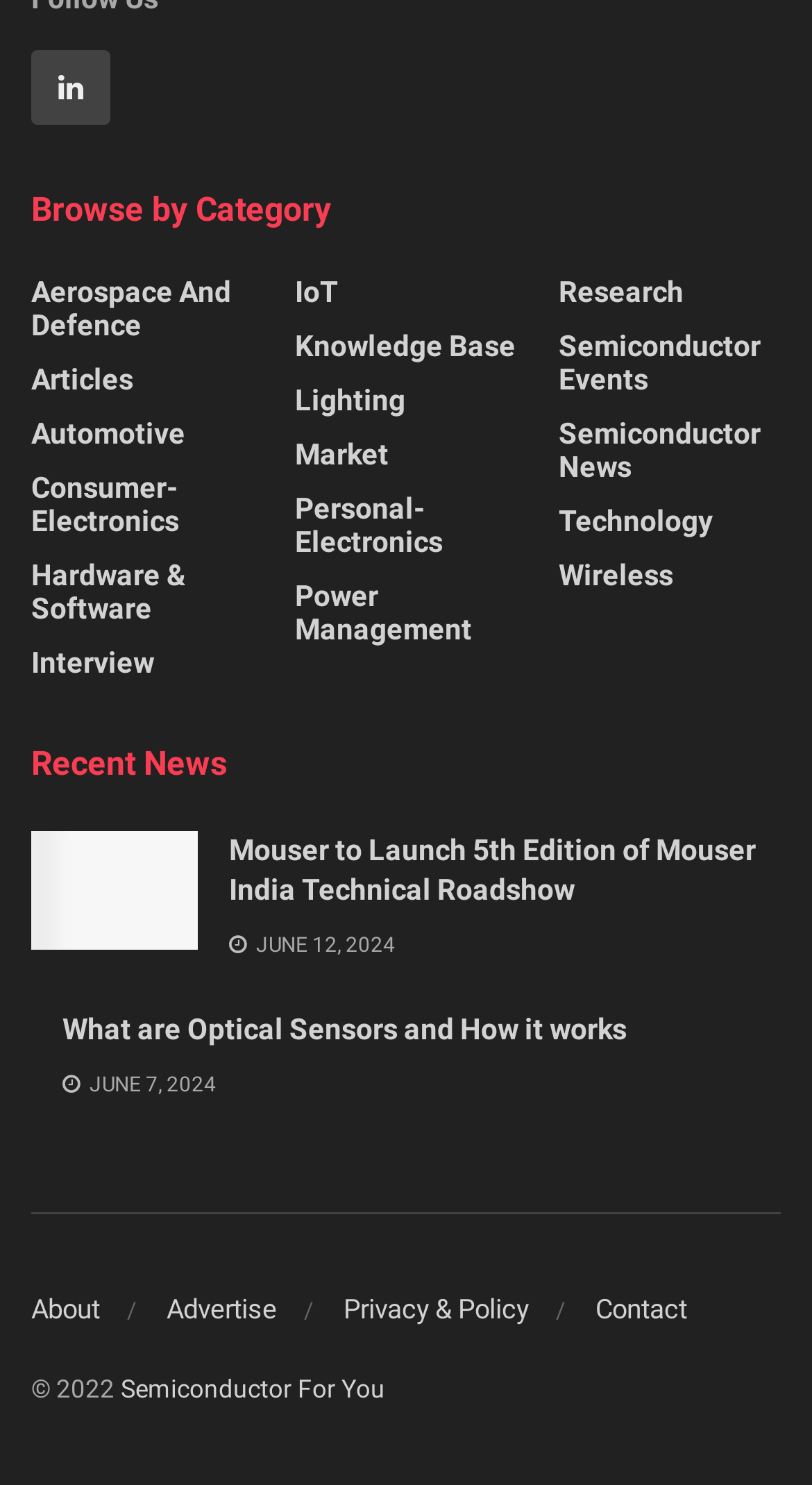Identify the bounding box coordinates of the region that needs to be clicked to carry out this instruction: "Visit About page". Provide these coordinates as four float numbers ranging from 0 to 1, i.e., [left, top, right, bottom].

[0.038, 0.871, 0.123, 0.892]